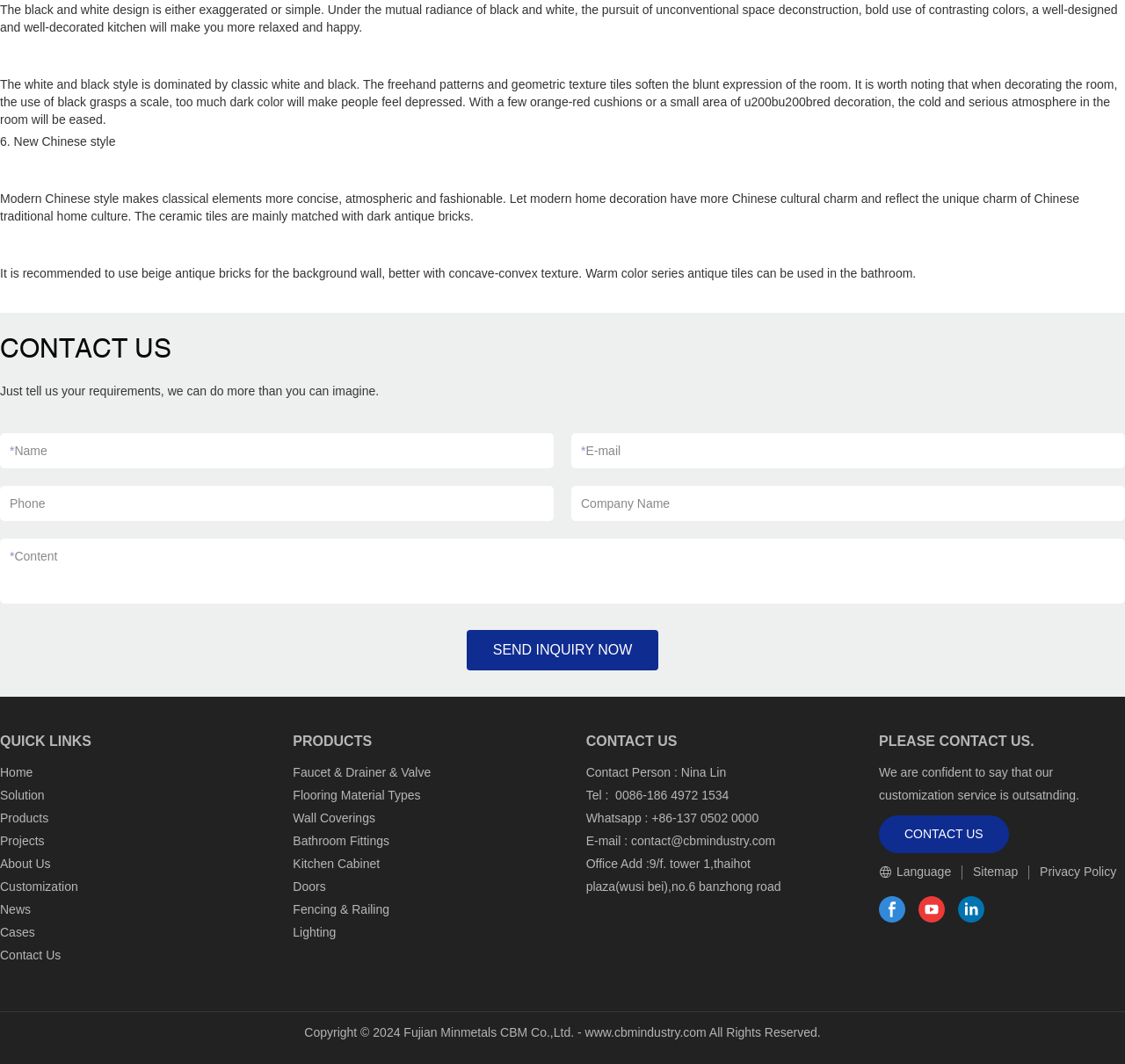Locate the UI element described by Fencing & Railing and provide its bounding box coordinates. Use the format (top-left x, top-left y, bottom-right x, bottom-right y) with all values as floating point numbers between 0 and 1.

[0.26, 0.848, 0.346, 0.861]